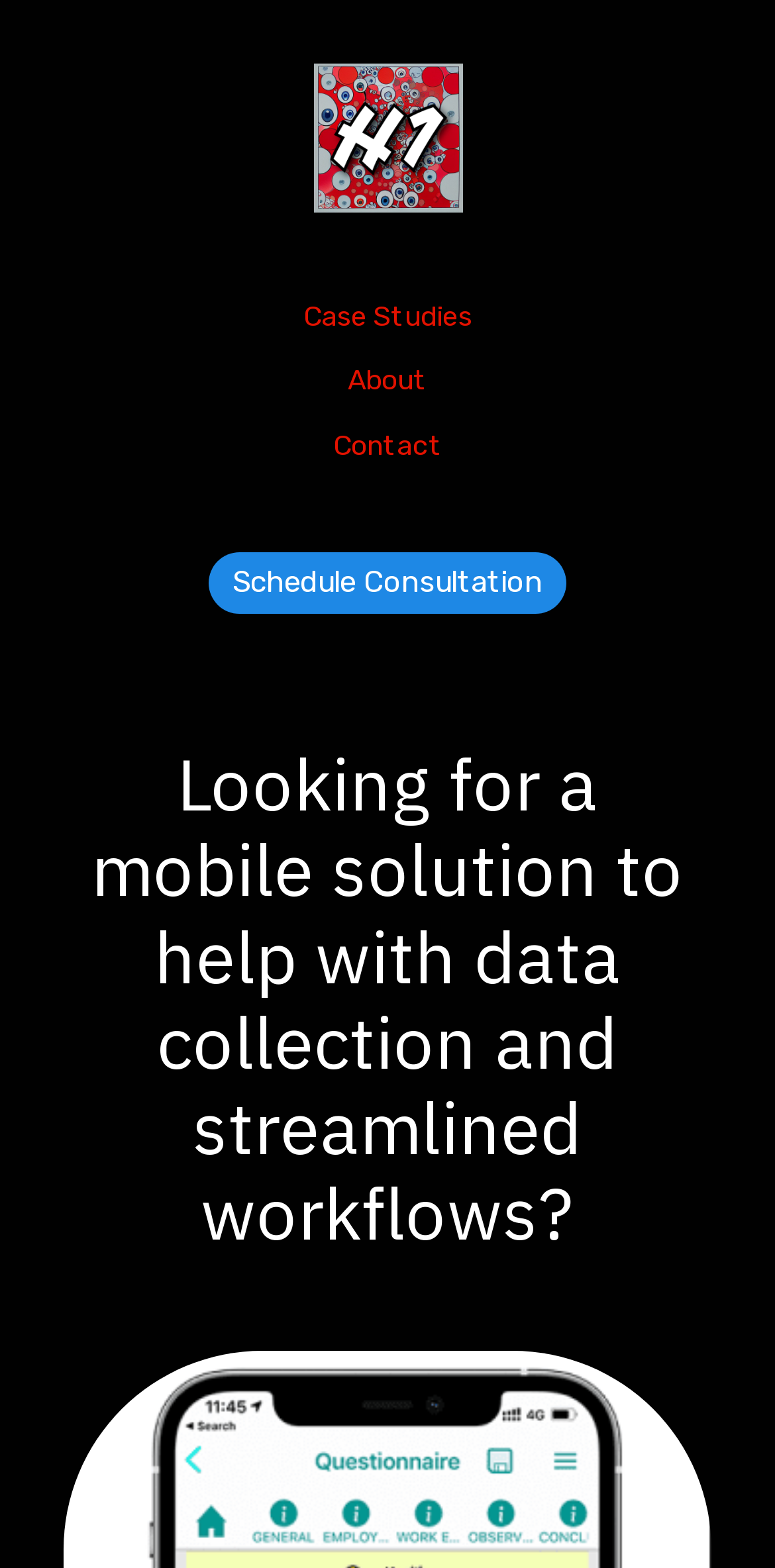Using the details from the image, please elaborate on the following question: What is the name of the company offering the mobile solution?

The root element is labeled 'Mobile Inspections - H1', suggesting that H1 is the company or organization offering the mobile solution for mobile inspections.